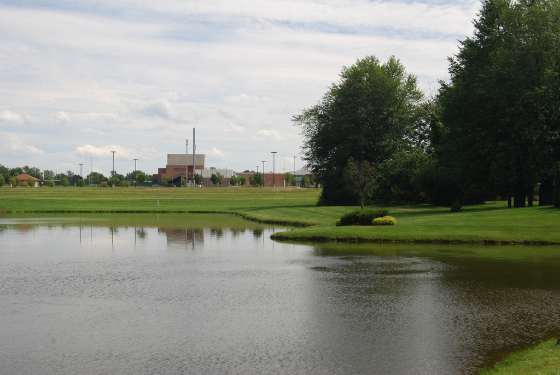Answer in one word or a short phrase: 
What is the purpose of the towering trees?

To enhance the picturesque view